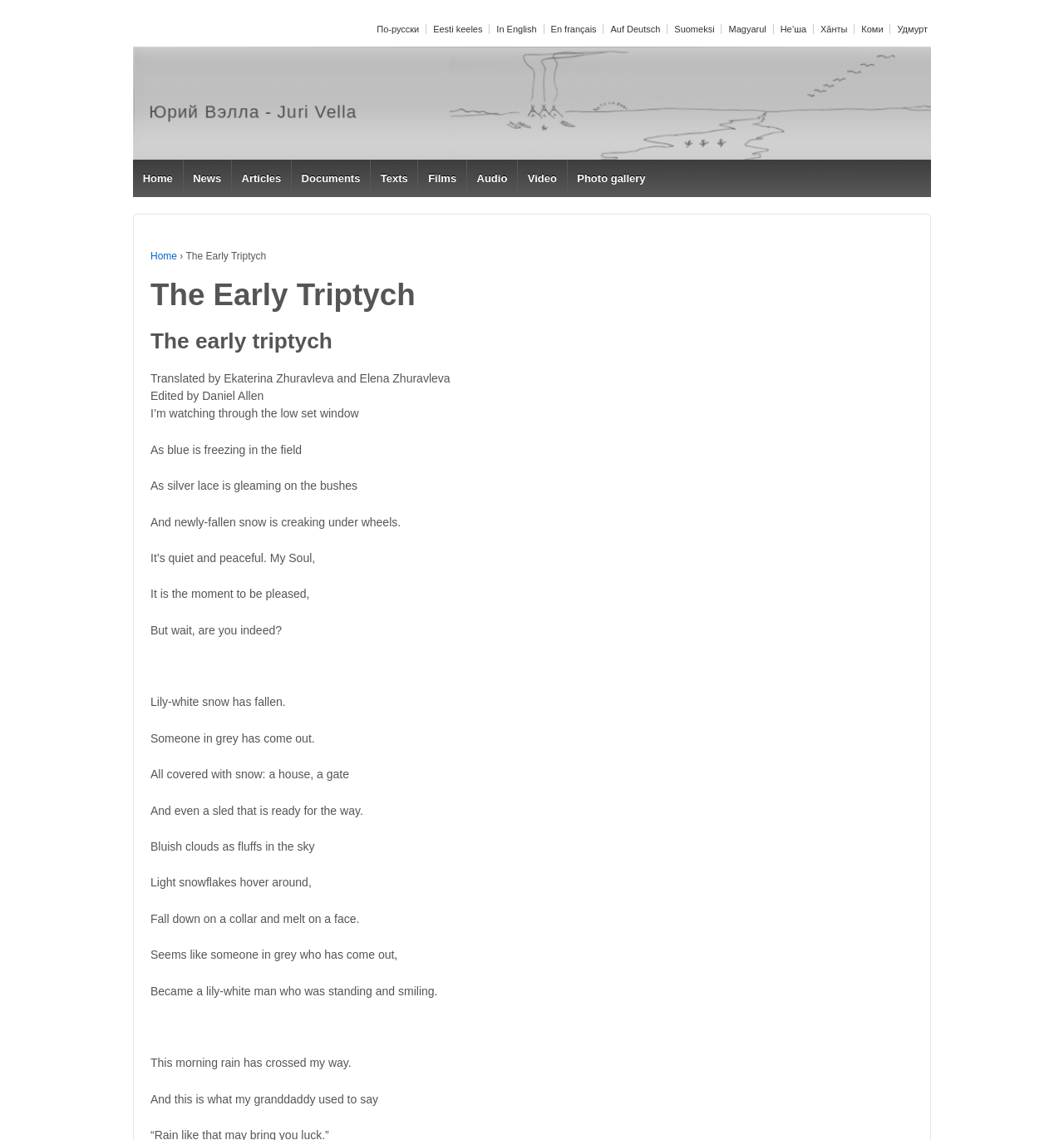Determine the bounding box coordinates for the element that should be clicked to follow this instruction: "Read the article 'The Early Triptych'". The coordinates should be given as four float numbers between 0 and 1, in the format [left, top, right, bottom].

[0.141, 0.246, 0.859, 0.273]